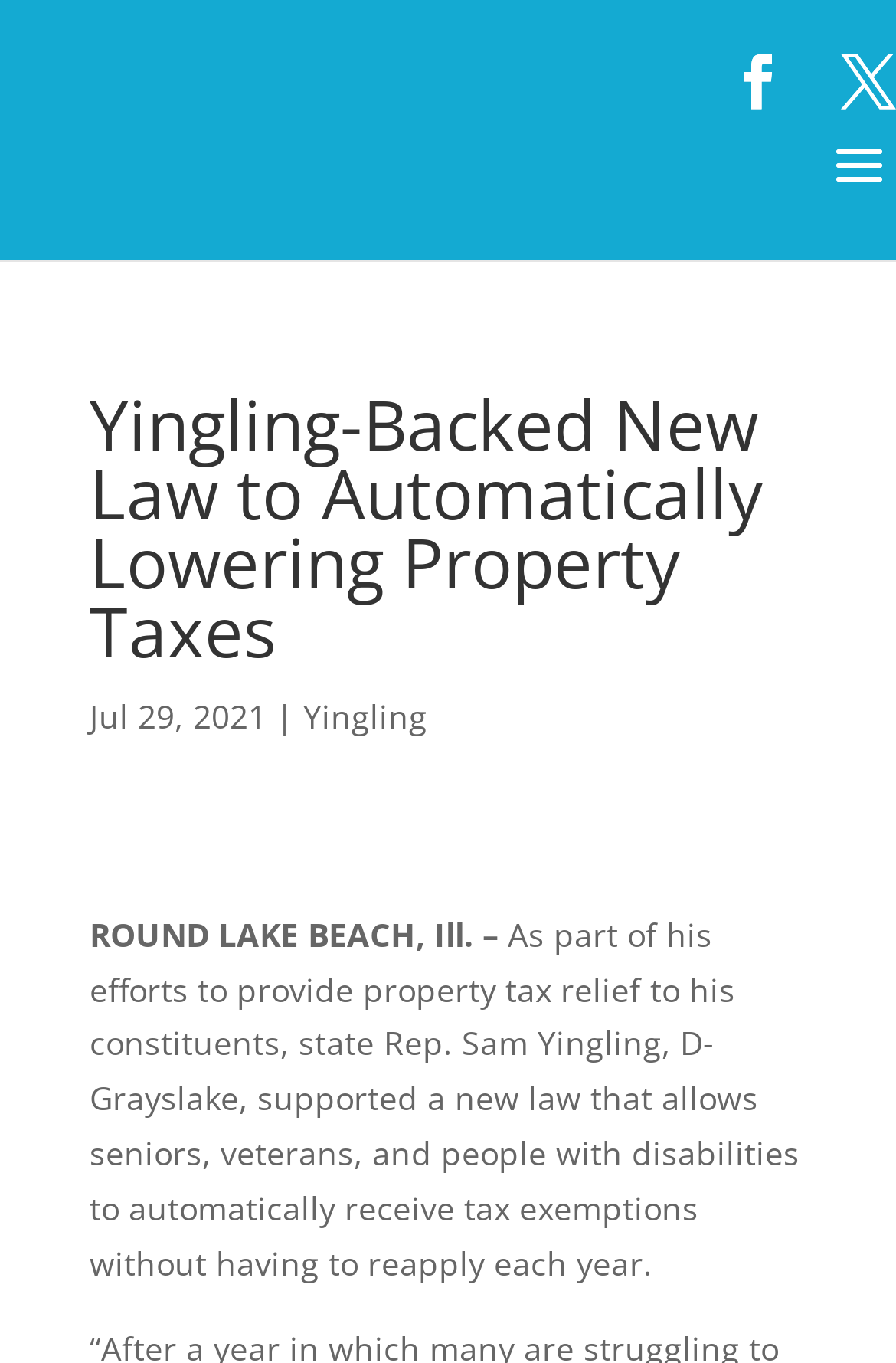Please give a one-word or short phrase response to the following question: 
Who supported a new law for property tax relief?

Sam Yingling